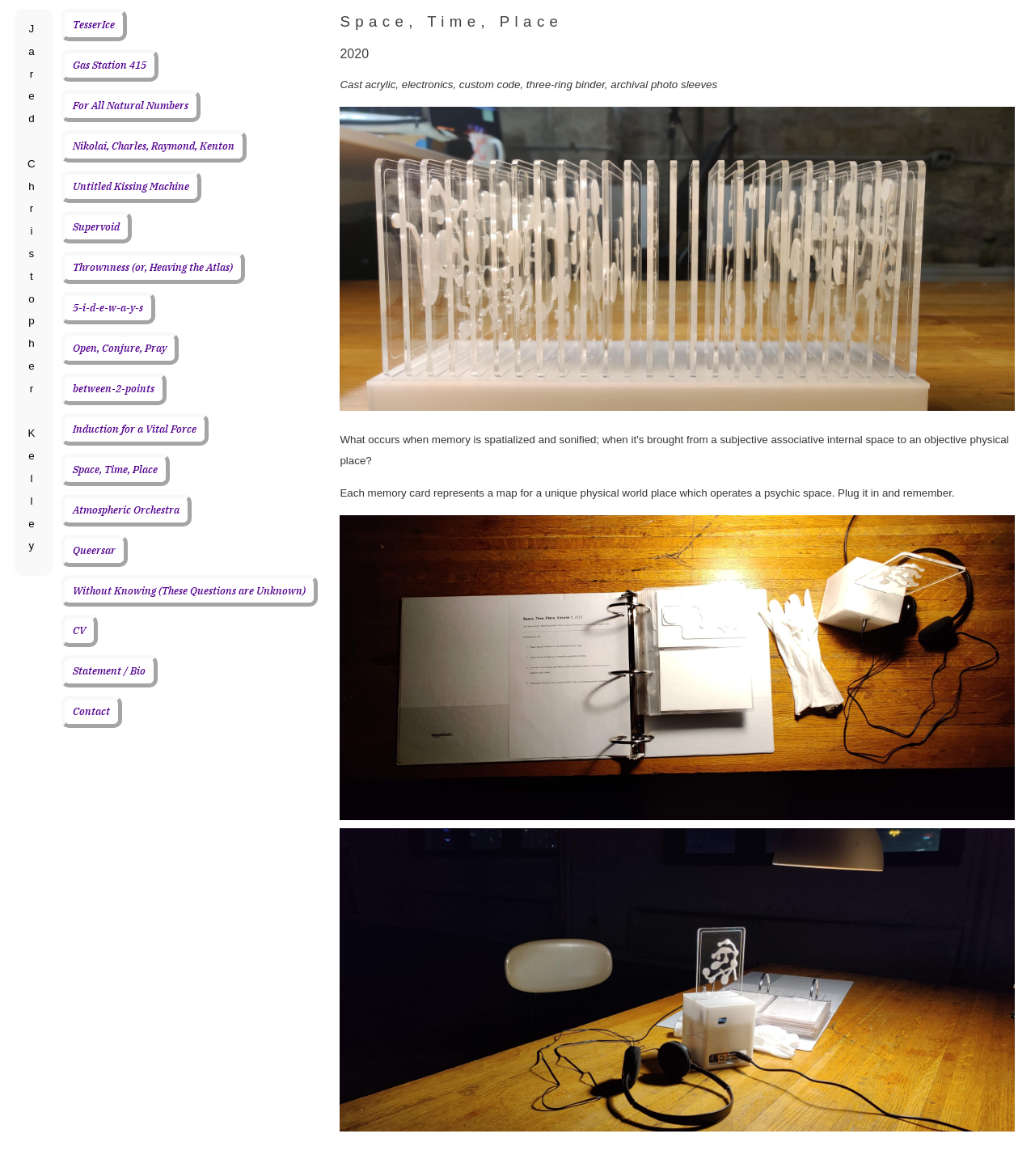Locate the bounding box coordinates of the element that needs to be clicked to carry out the instruction: "Explore the project CV". The coordinates should be given as four float numbers ranging from 0 to 1, i.e., [left, top, right, bottom].

[0.059, 0.523, 0.095, 0.551]